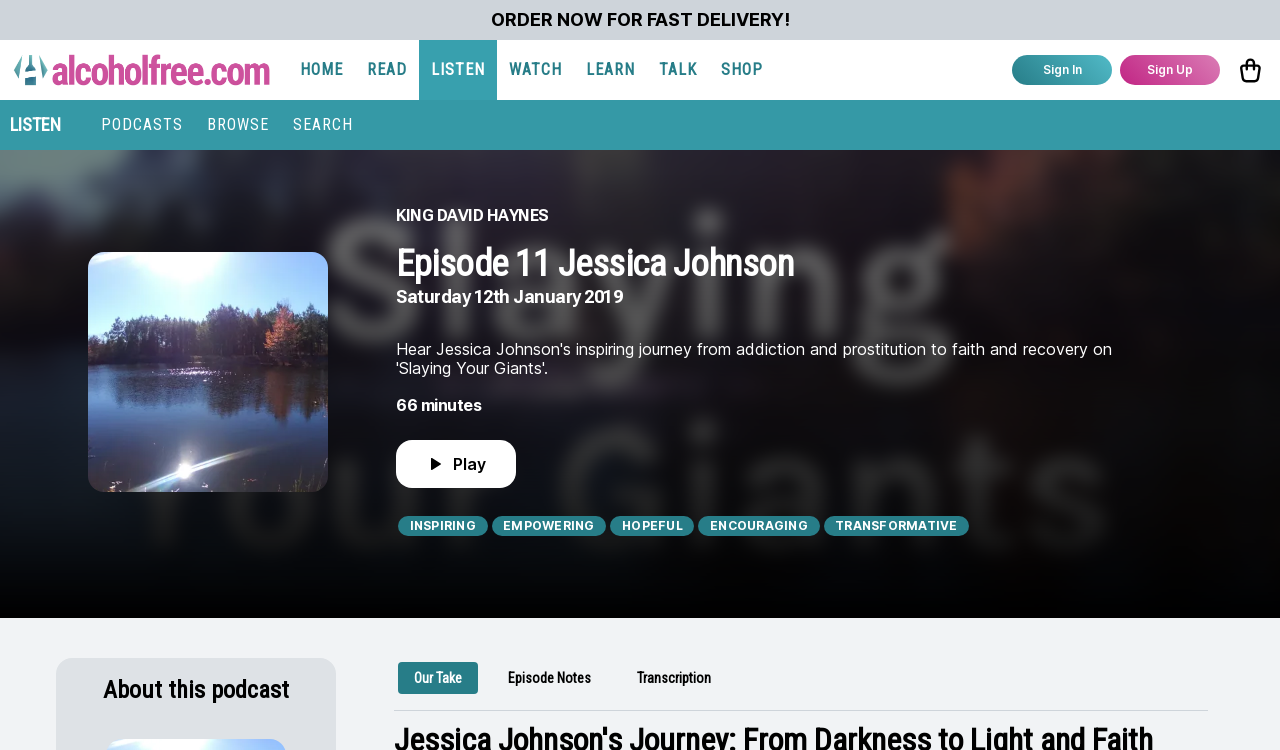Using the format (top-left x, top-left y, bottom-right x, bottom-right y), provide the bounding box coordinates for the described UI element. All values should be floating point numbers between 0 and 1: Episode Notes

[0.384, 0.882, 0.474, 0.925]